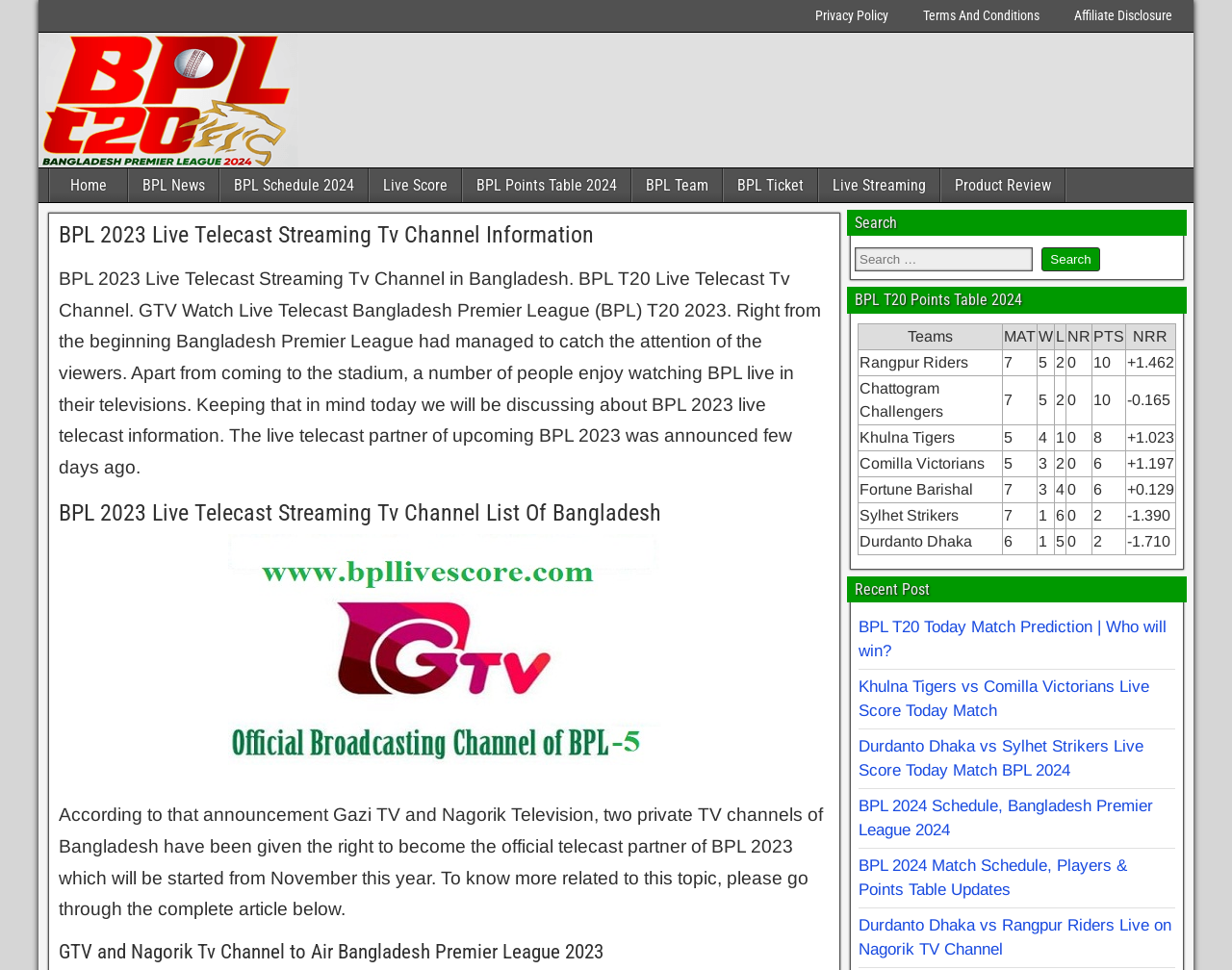Explain in detail what you observe on this webpage.

This webpage is about the Bangladesh Premier League (BPL) 2023, specifically focusing on live telecast streaming and TV channel information. At the top, there is a navigation menu with links to "Privacy Policy", "Terms And Conditions", and "Affiliate Disclosure". Below this, there is an image related to BPL Live Score.

The main content of the page is divided into sections. The first section has a heading "BPL 2023 Live Telecast Streaming Tv Channel Information" and provides an introduction to the topic, mentioning that the live telecast partner of BPL 2023 has been announced. This section also includes a link to the same title.

The next section is headed "BPL 2023 Live Telecast Streaming Tv Channel List Of Bangladesh" and features an image related to BPL 2017 Live Telecast Streaming Tv Channel Information. This section discusses the announcement of Gazi TV and Nagorik Television as the official telecast partners of BPL 2023.

Following this, there is a section headed "GTV and Nagorik Tv Channel to Air Bangladesh Premier League 2023", which provides more information on the topic.

On the right side of the page, there is a search bar with a button labeled "Search". Below this, there is a table displaying the BPL T20 Points Table 2024, with columns for teams, matches played, wins, losses, no results, points, and net run rate. The table lists several teams, including Rangpur Riders, Chattogram Challengers, Khulna Tigers, Comilla Victorians, Fortune Barishal, and Sylhet Strikers, along with their respective statistics.

Throughout the page, there are several links to other related topics, such as "Home", "BPL News", "BPL Schedule 2024", "Live Score", "BPL Points Table 2024", "BPL Team", "BPL Ticket", "Live Streaming", and "Product Review".